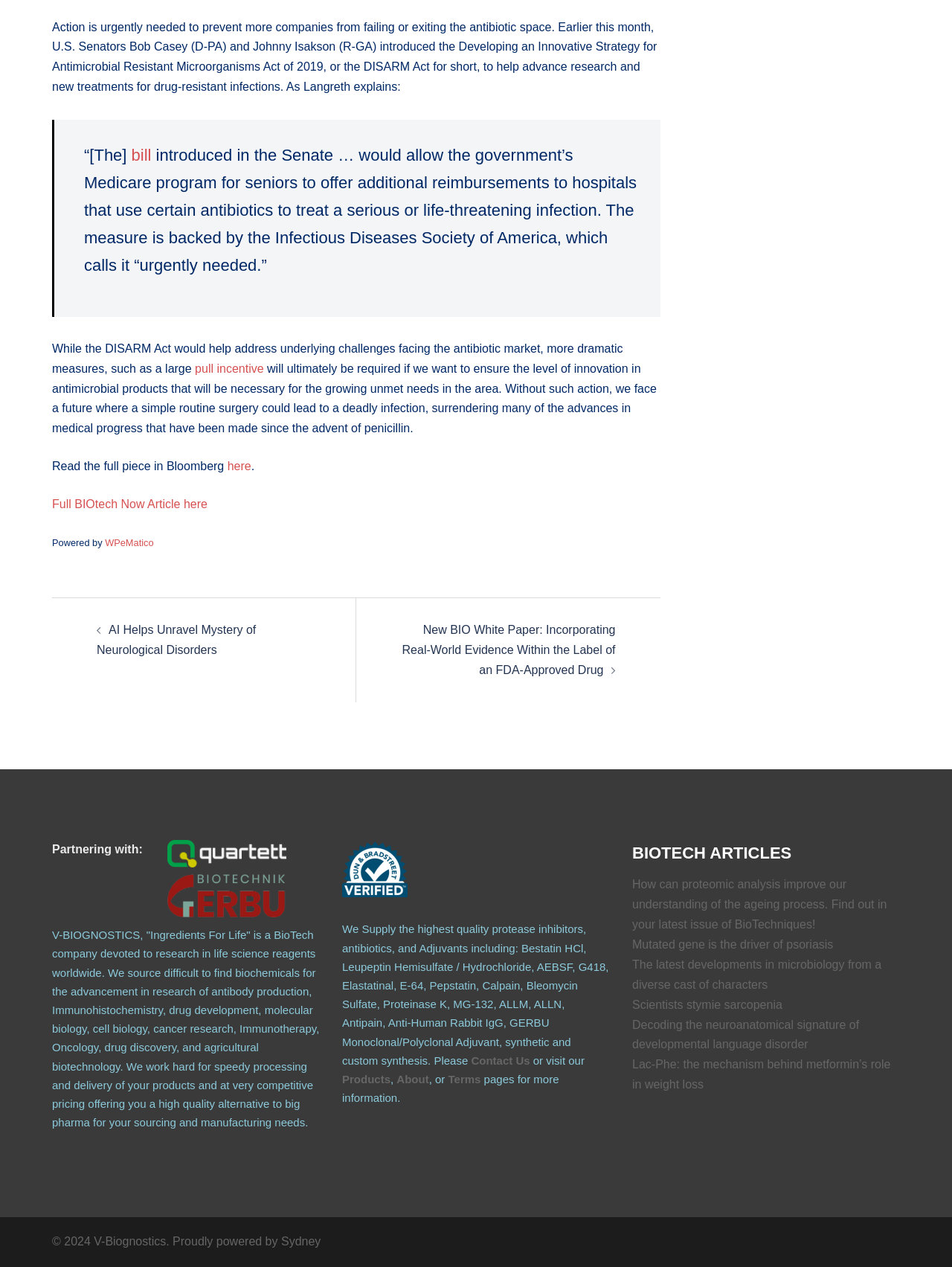Provide your answer in one word or a succinct phrase for the question: 
How many links are there in the 'Post navigation' section?

2